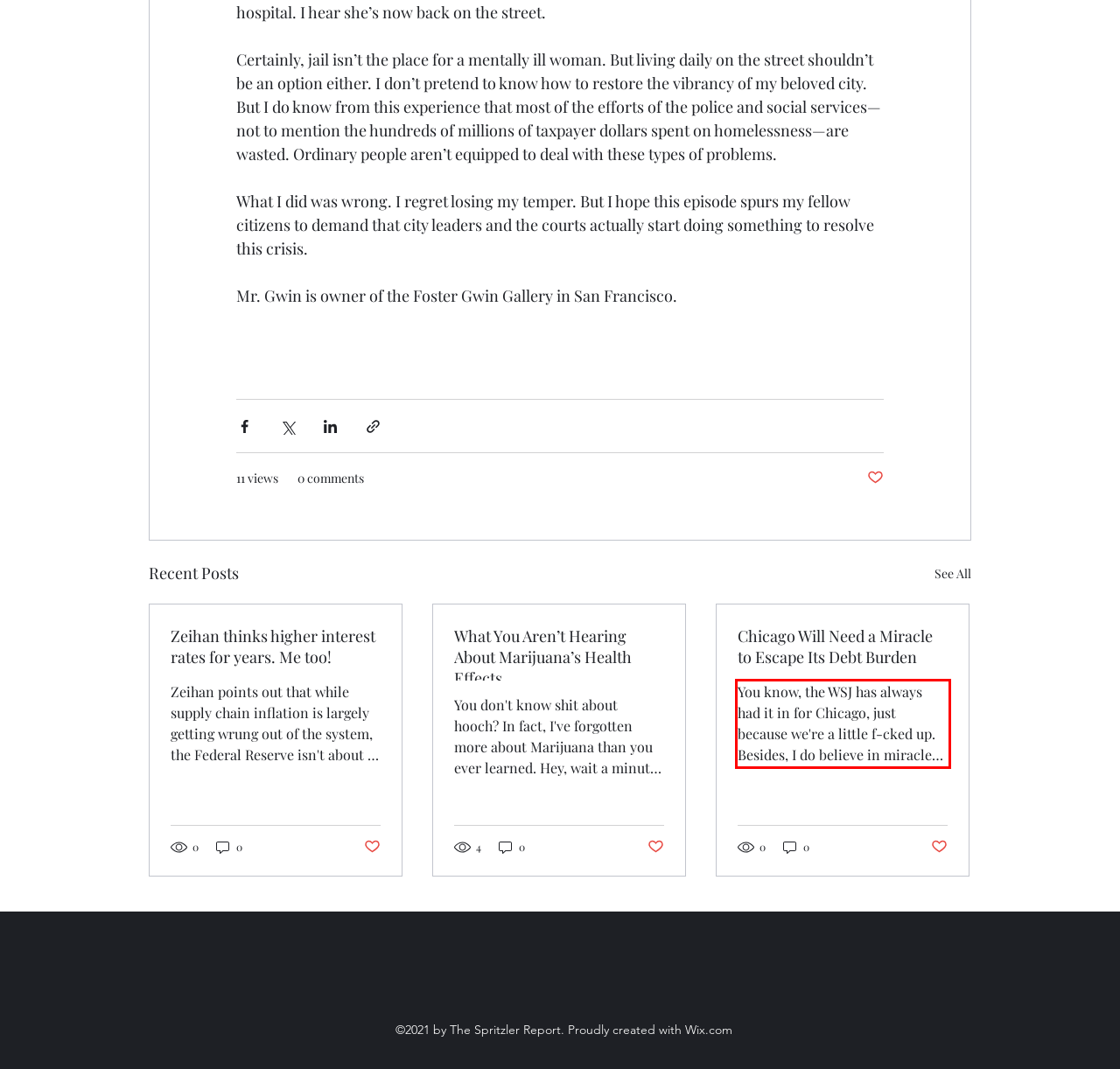Please examine the webpage screenshot containing a red bounding box and use OCR to recognize and output the text inside the red bounding box.

You know, the WSJ has always had it in for Chicago, just because we're a little f-cked up. Besides, I do believe in miracles. What a hot City! Chicago Will Need a Miracle to Escape Its Debt Burden T